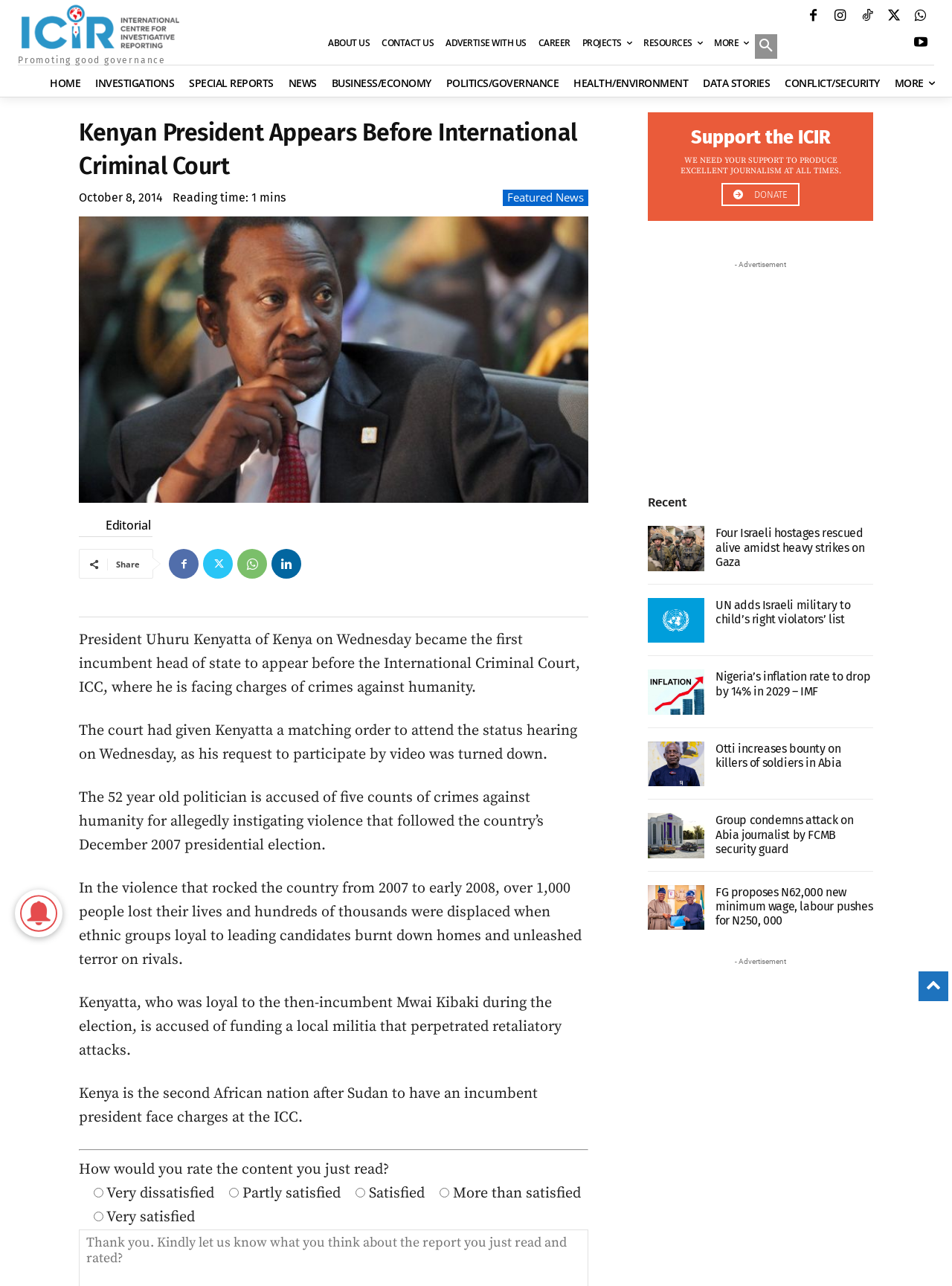Please identify the bounding box coordinates of the clickable area that will fulfill the following instruction: "Share the article on social media". The coordinates should be in the format of four float numbers between 0 and 1, i.e., [left, top, right, bottom].

[0.122, 0.435, 0.147, 0.443]